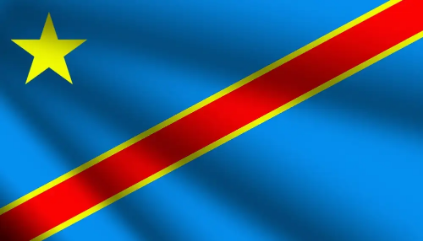List and describe all the prominent features within the image.

The image features the flag of the Democratic Republic of the Congo (DRC), characterized by its vibrant blue background symbolizing peace and hope. A prominent red diagonal stripe runs from the bottom left to the top right, bordered by yellow edges that represent the country's wealth in natural resources. At the top left corner, there is a golden star, symbolizing the country's aspirations for unity and the future. This flag is a powerful representation of the nation's identity and values, embodying both its rich culture and ongoing journey toward stability and prosperity.